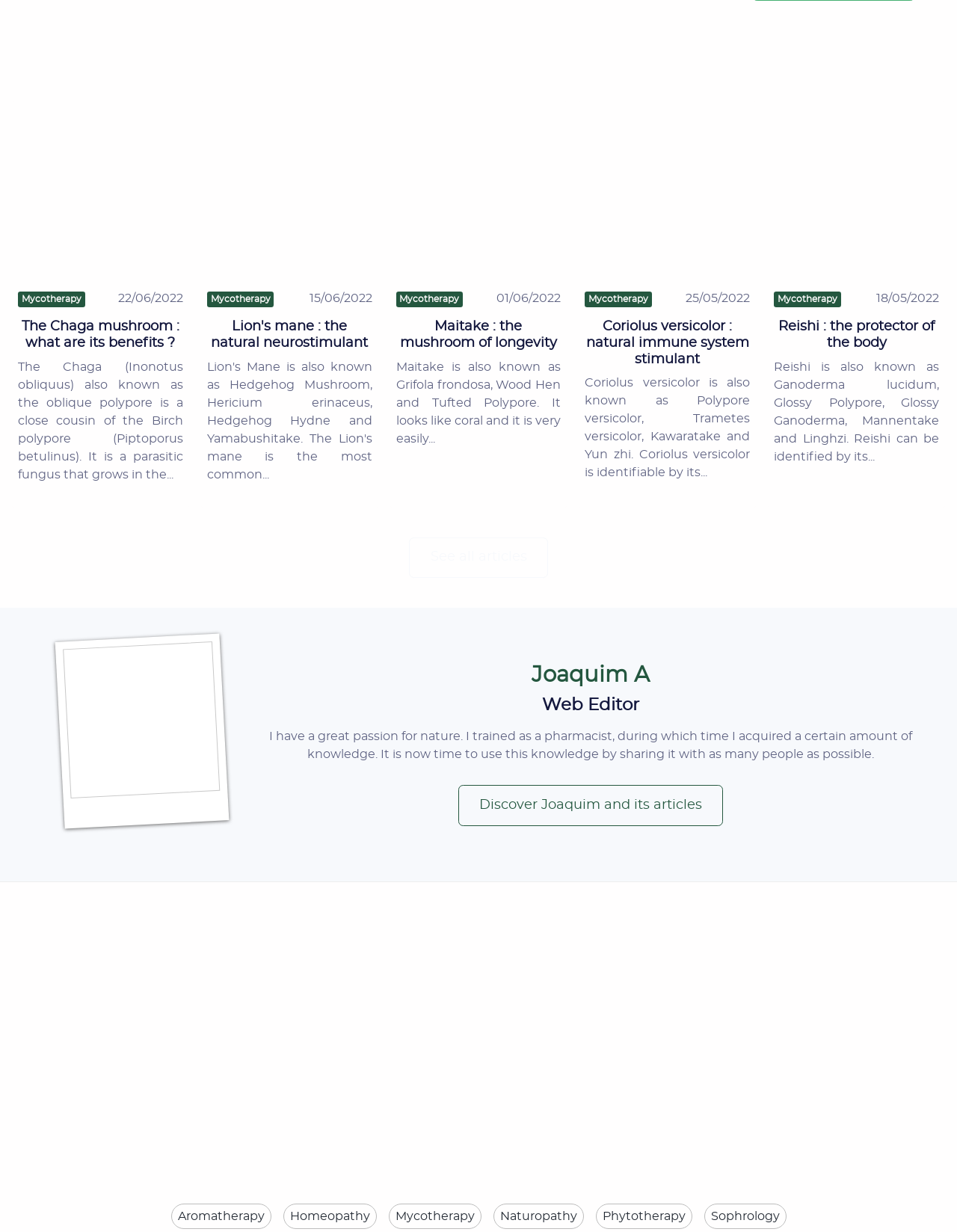Locate the bounding box coordinates of the clickable area to execute the instruction: "Learn more about Joaquim A". Provide the coordinates as four float numbers between 0 and 1, represented as [left, top, right, bottom].

[0.479, 0.637, 0.756, 0.67]